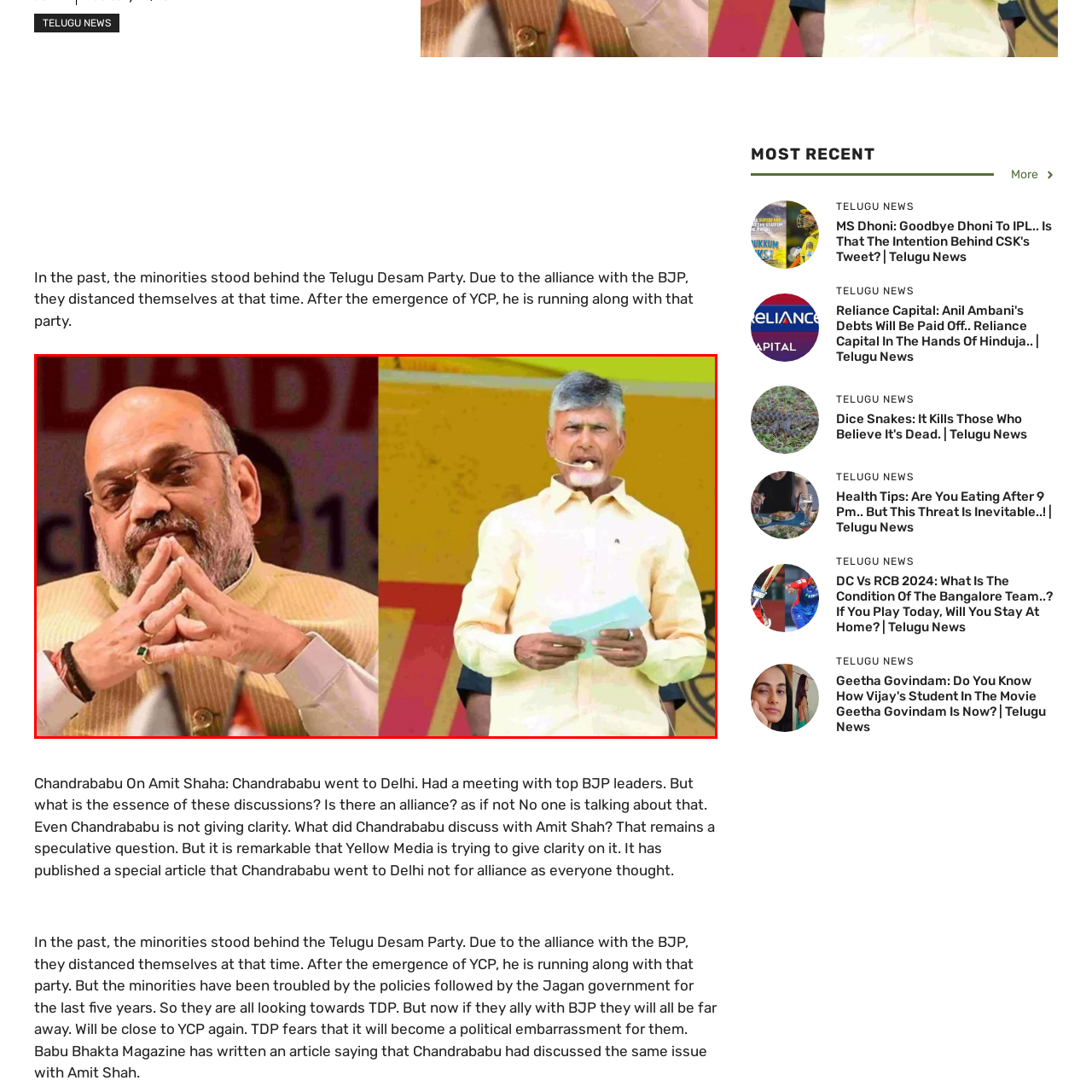What is the context of the meeting between Amit Shah and N. Chandrababu Naidu?
Please review the image inside the red bounding box and answer using a single word or phrase.

potential alliances